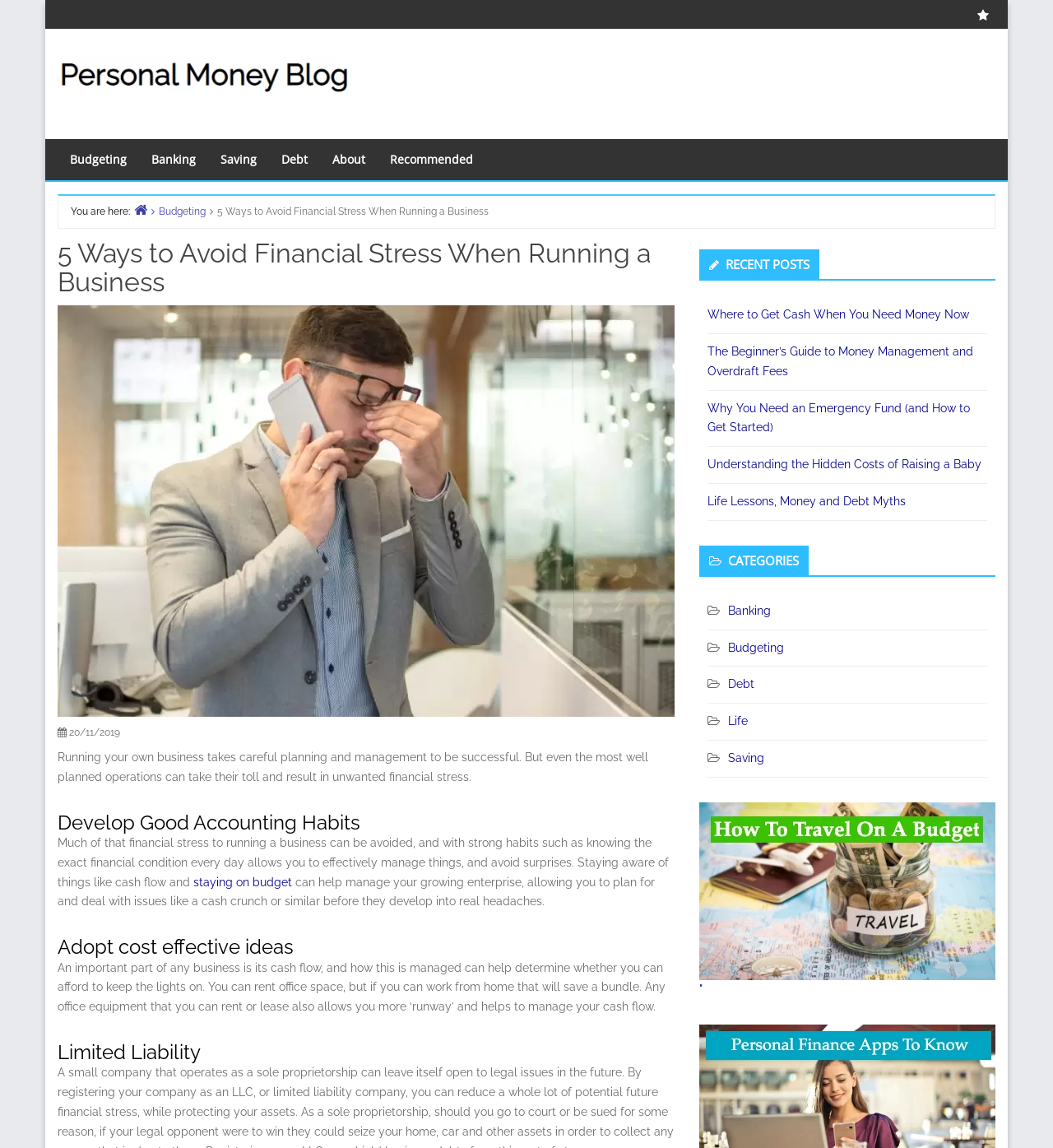Identify and provide the title of the webpage.

5 Ways to Avoid Financial Stress When Running a Business